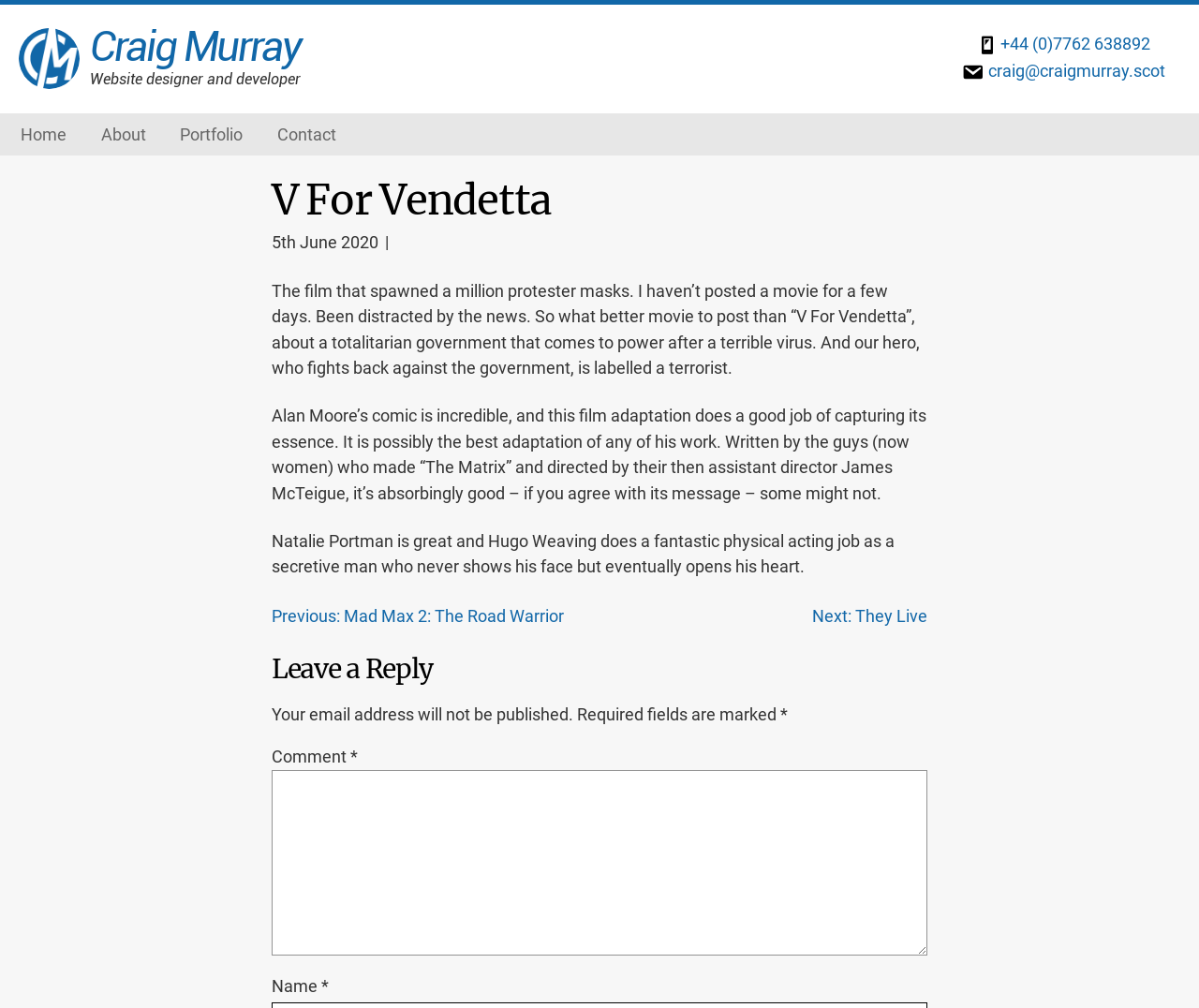Find the bounding box coordinates of the element you need to click on to perform this action: 'Click on the 'Contact' link'. The coordinates should be represented by four float values between 0 and 1, in the format [left, top, right, bottom].

[0.217, 0.112, 0.295, 0.154]